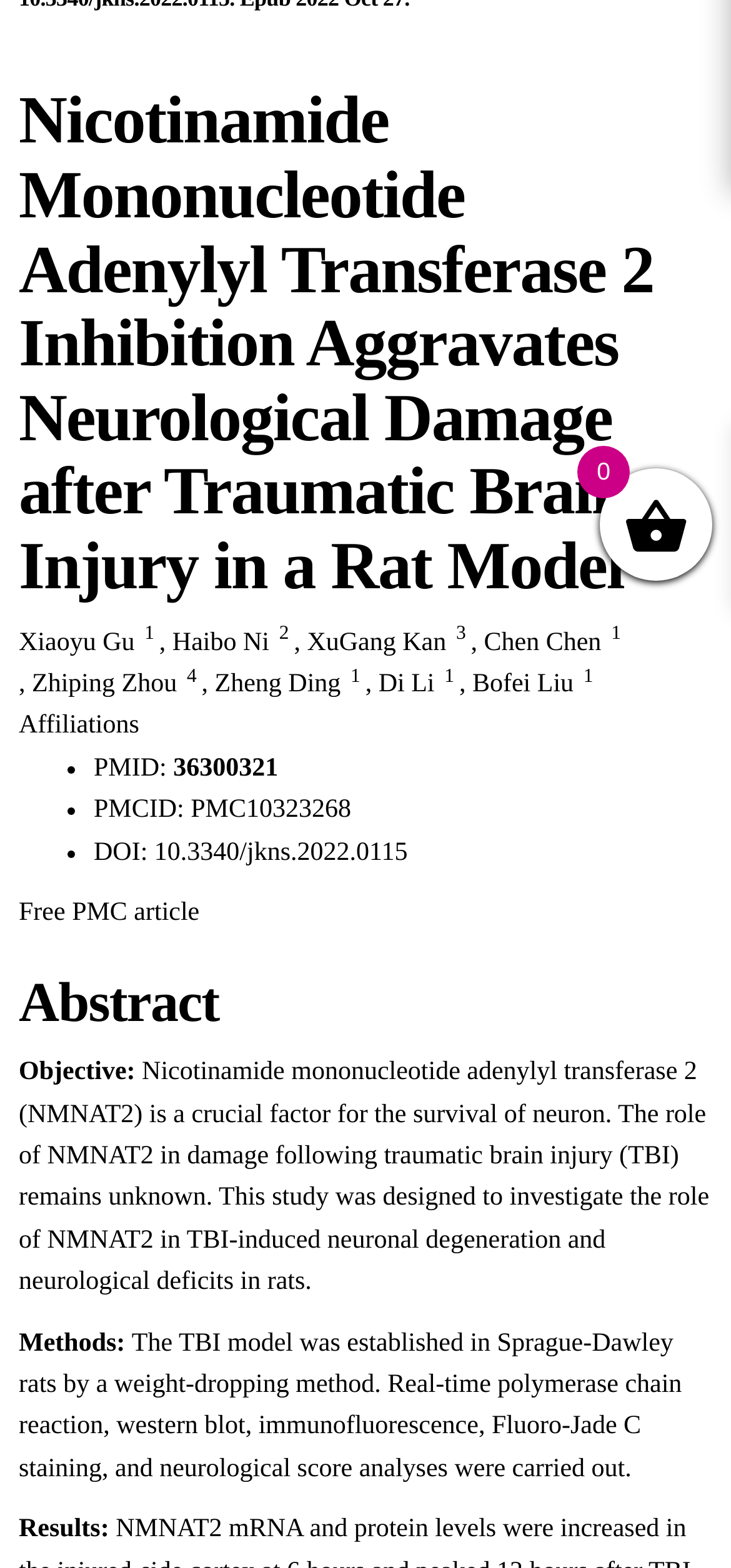Determine the bounding box for the described HTML element: "1". Ensure the coordinates are four float numbers between 0 and 1 in the format [left, top, right, bottom].

[0.829, 0.398, 0.849, 0.411]